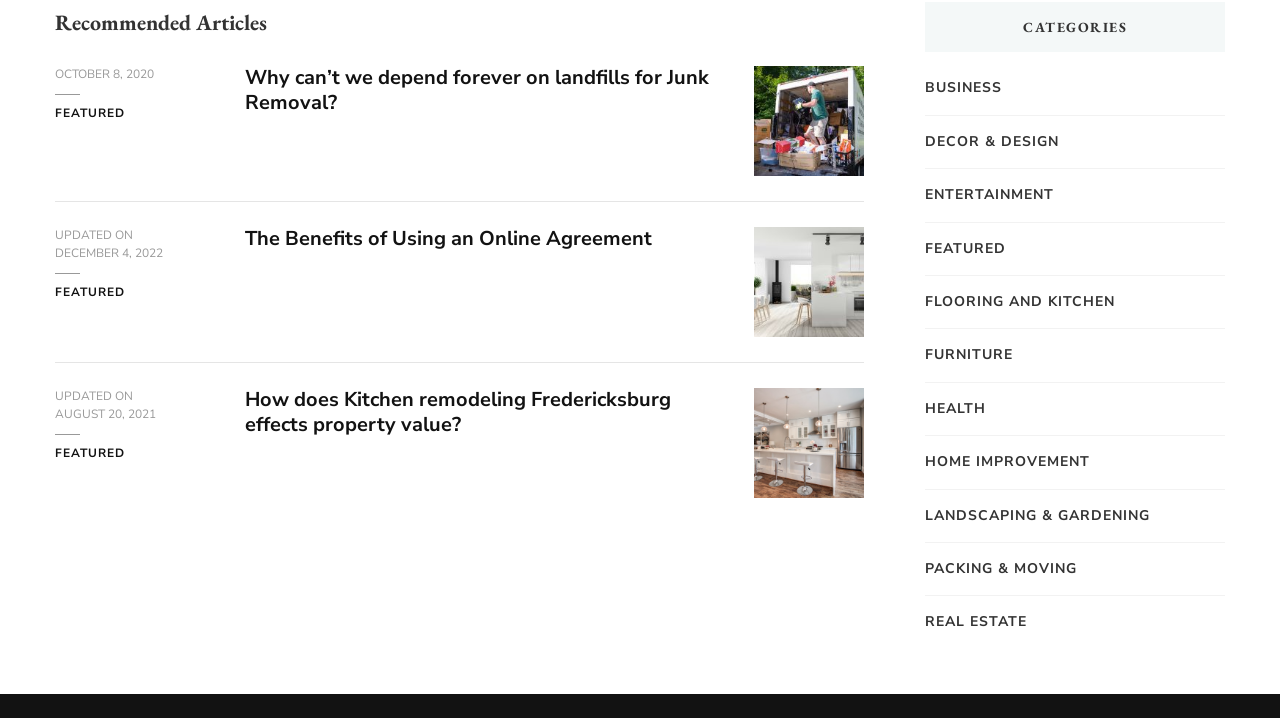Show the bounding box coordinates of the region that should be clicked to follow the instruction: "View featured article."

[0.043, 0.147, 0.098, 0.172]